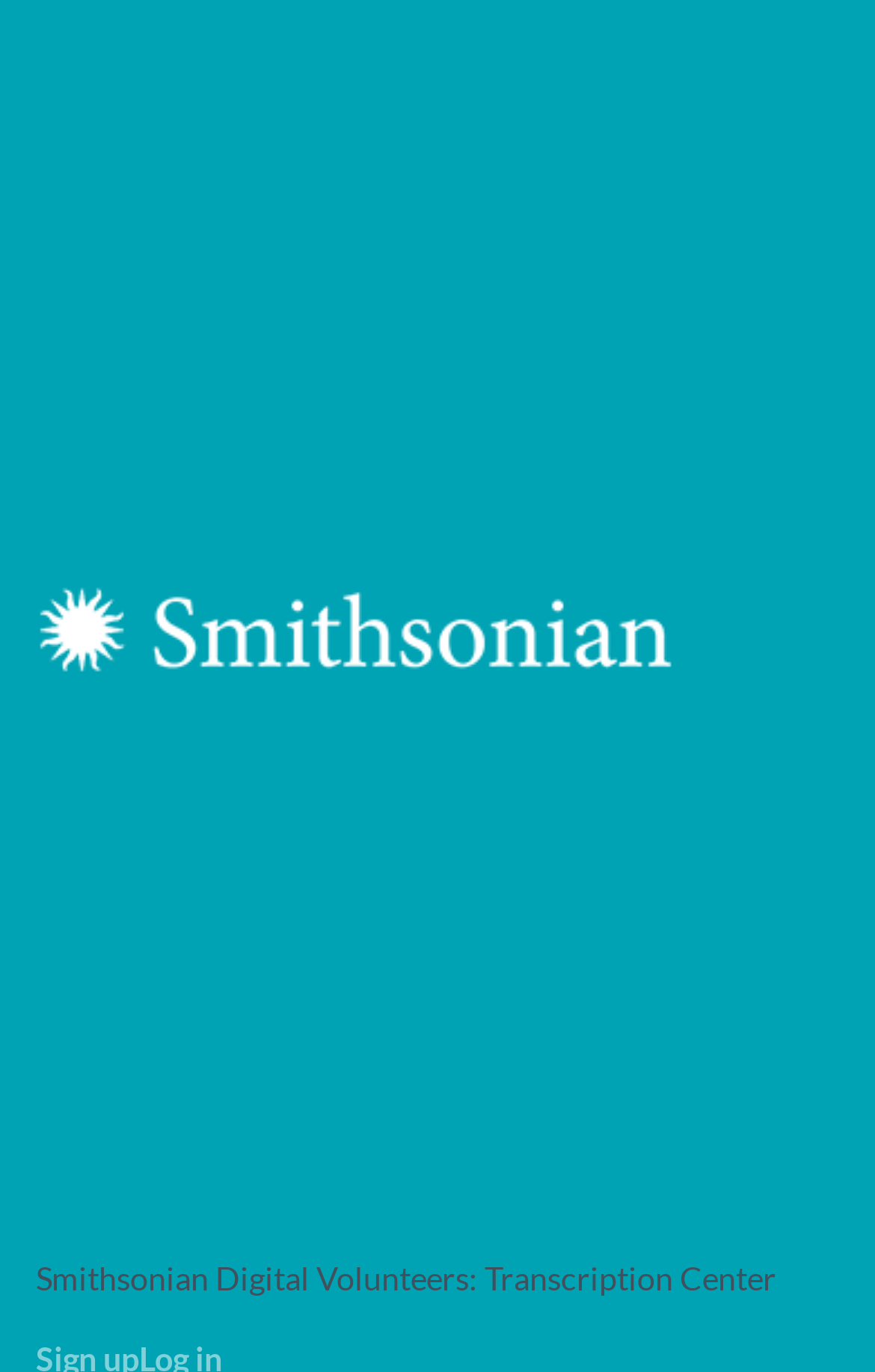Determine the main headline from the webpage and extract its text.

Viewing page 12 of 66